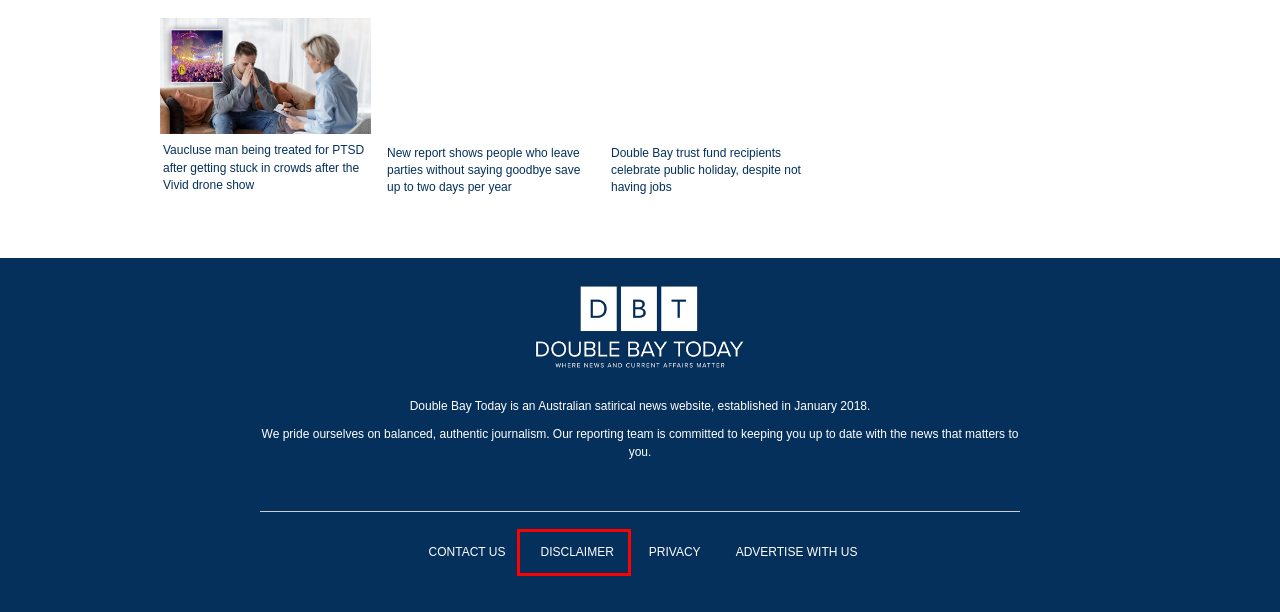Given a webpage screenshot with a UI element marked by a red bounding box, choose the description that best corresponds to the new webpage that will appear after clicking the element. The candidates are:
A. Advertisement - Double Bay Today
B. Privacy - Double Bay Today
C. National News Archives - Double Bay Today
D. Disclaimer - Double Bay Today
E. Analysis Archives - Double Bay Today
F. Vaucluse man being treated for PTSD after getting stuck in crowds after the Vivid drone show
G. New report shows people who leave parties without saying goodbye save up to two days per year
H. Double Bay trust fund recipients celebrate public holiday, despite not having jobs

D